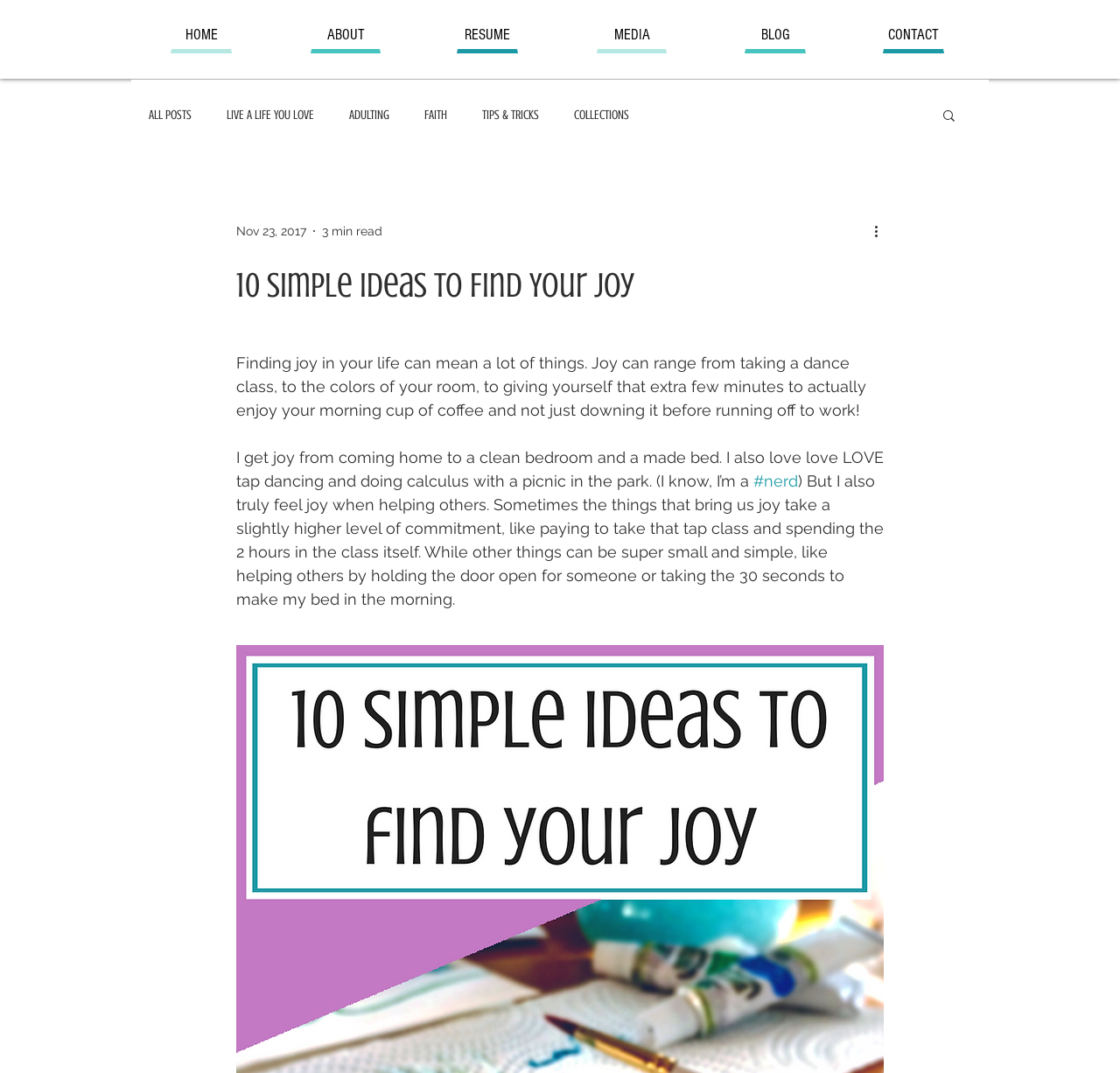Can you pinpoint the bounding box coordinates for the clickable element required for this instruction: "read all posts"? The coordinates should be four float numbers between 0 and 1, i.e., [left, top, right, bottom].

[0.133, 0.1, 0.171, 0.114]